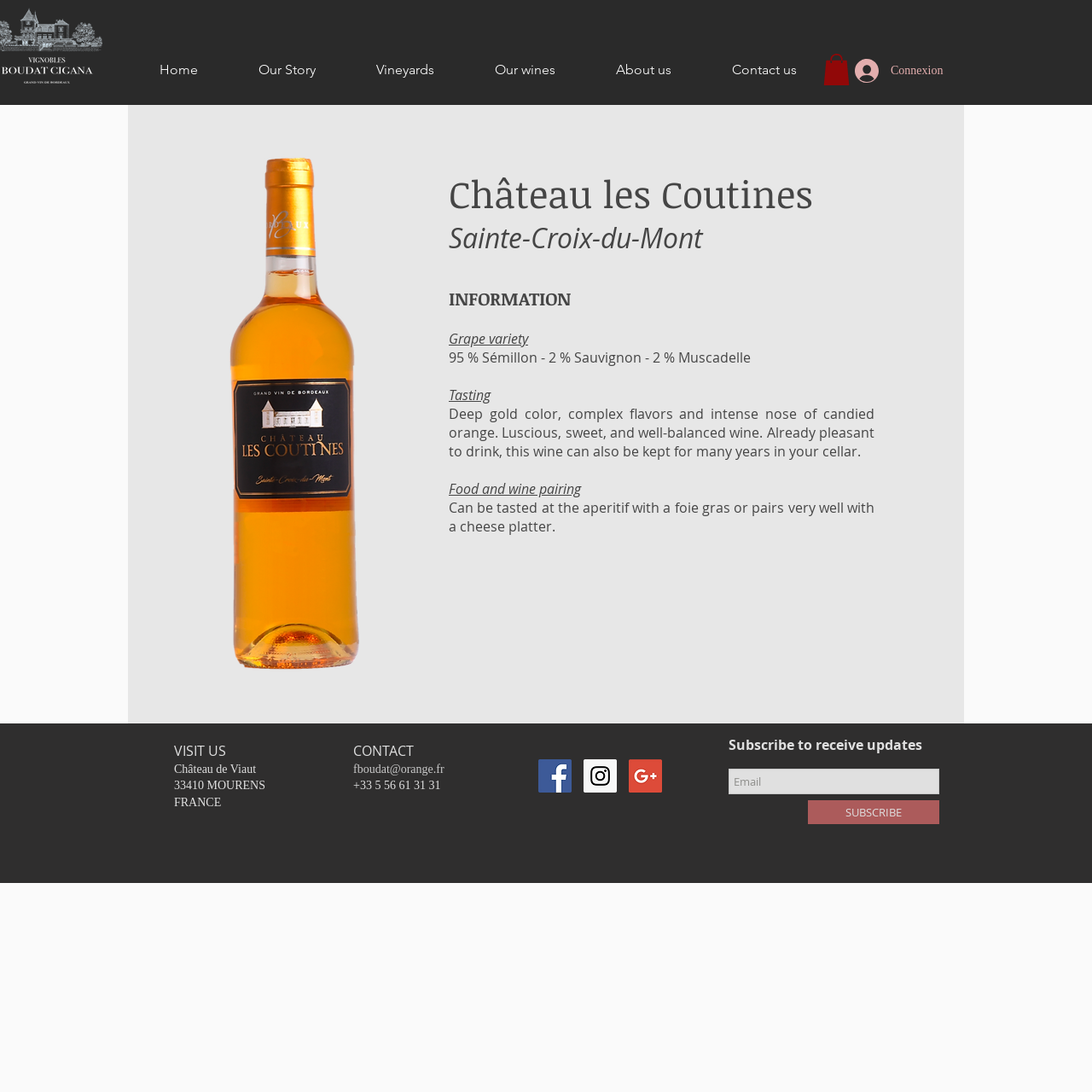Please examine the image and answer the question with a detailed explanation:
How many social media links are there?

I found the answer by looking at the list element with the text 'Social Bar' which contains three link elements with the same text 'Vignobles Boudat Cigana' and corresponding images.